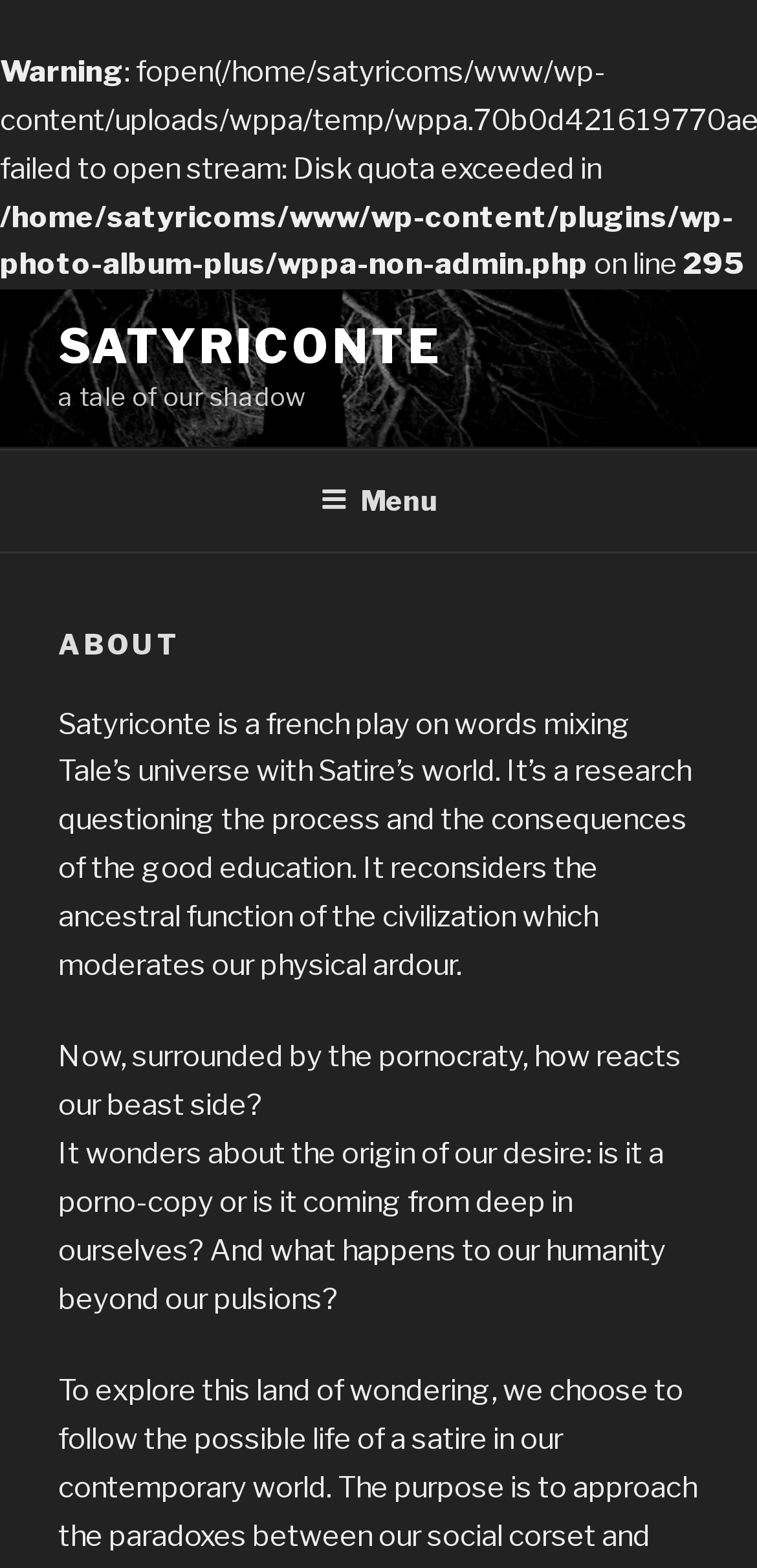Offer an in-depth caption of the entire webpage.

The webpage is about Satyriconte, a French play on words that combines Tale's universe with Satire's world. At the top of the page, there is a warning message, followed by a file path and line number information. Below this, there is a link to "Skip to content" at the top-left corner. 

Next to the "Skip to content" link, there is an image of Satyriconte, which spans the entire width of the page. Above the image, there is a link to "SATYRICONTE" and a subtitle "a tale of our shadow". 

Below the image, there is a top menu navigation bar that stretches across the entire width of the page. The menu has a button labeled "Menu" that, when expanded, reveals a dropdown menu. 

In the dropdown menu, there is a heading "ABOUT" followed by a block of text that describes Satyriconte as a research project that questions the process and consequences of good education. The text also explores how our beast side reacts in a world surrounded by pornocracy. 

Further down, there are two more paragraphs of text that wonder about the origin of human desire and what happens to humanity beyond our pulsions.